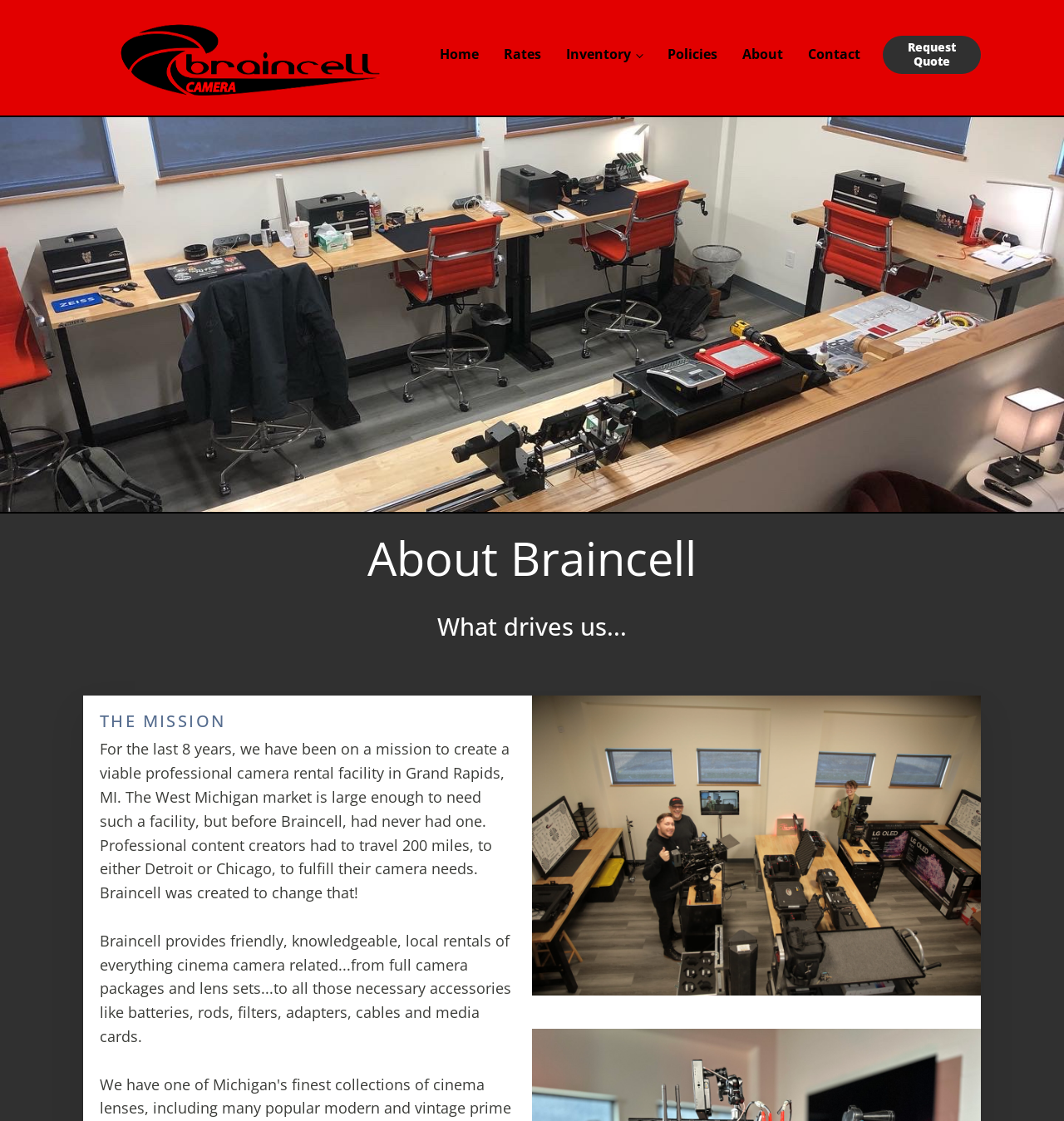Given the description "Inventory", determine the bounding box of the corresponding UI element.

[0.521, 0.034, 0.616, 0.065]